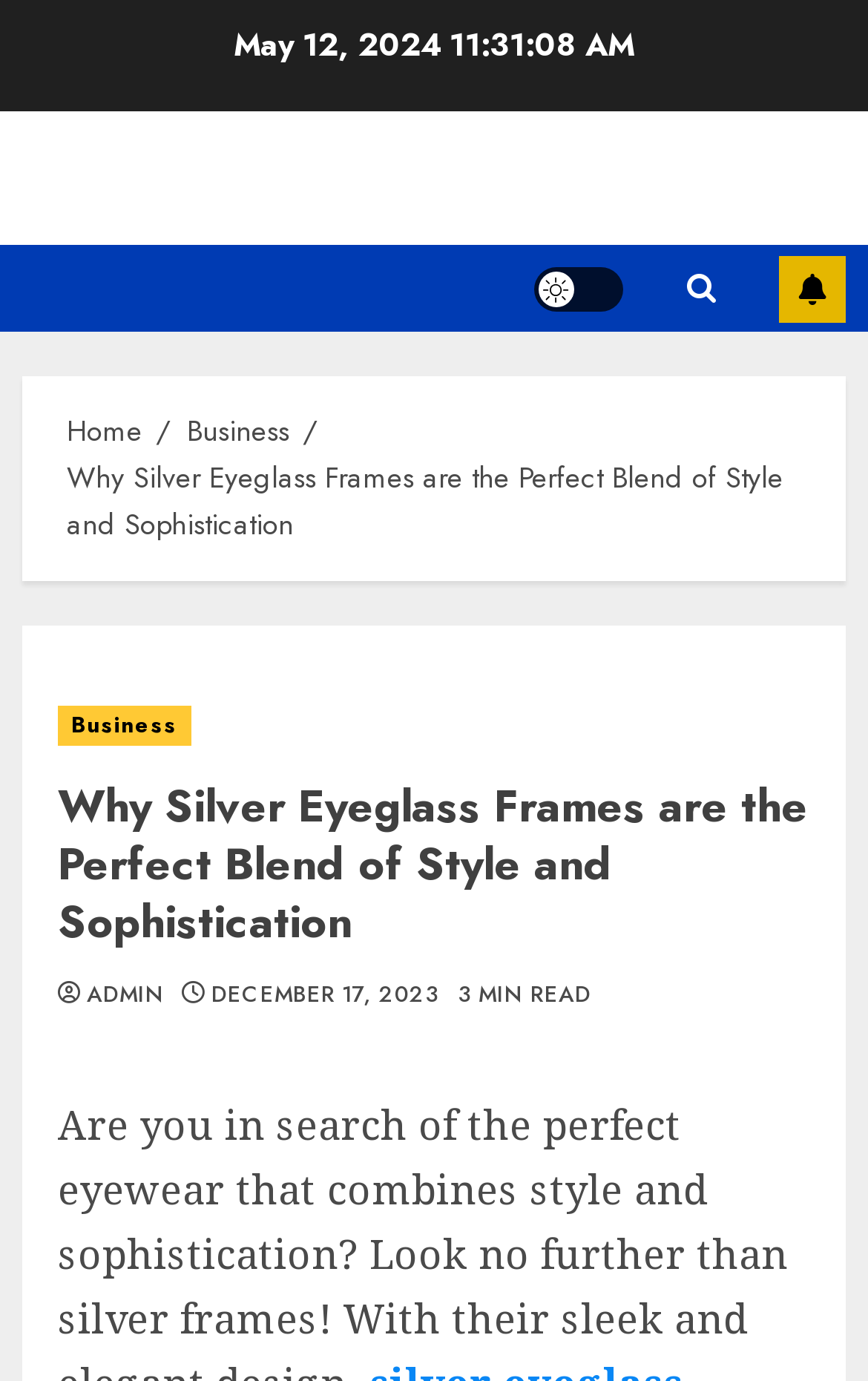Provide a brief response to the question below using one word or phrase:
How many links are in the breadcrumb navigation?

3